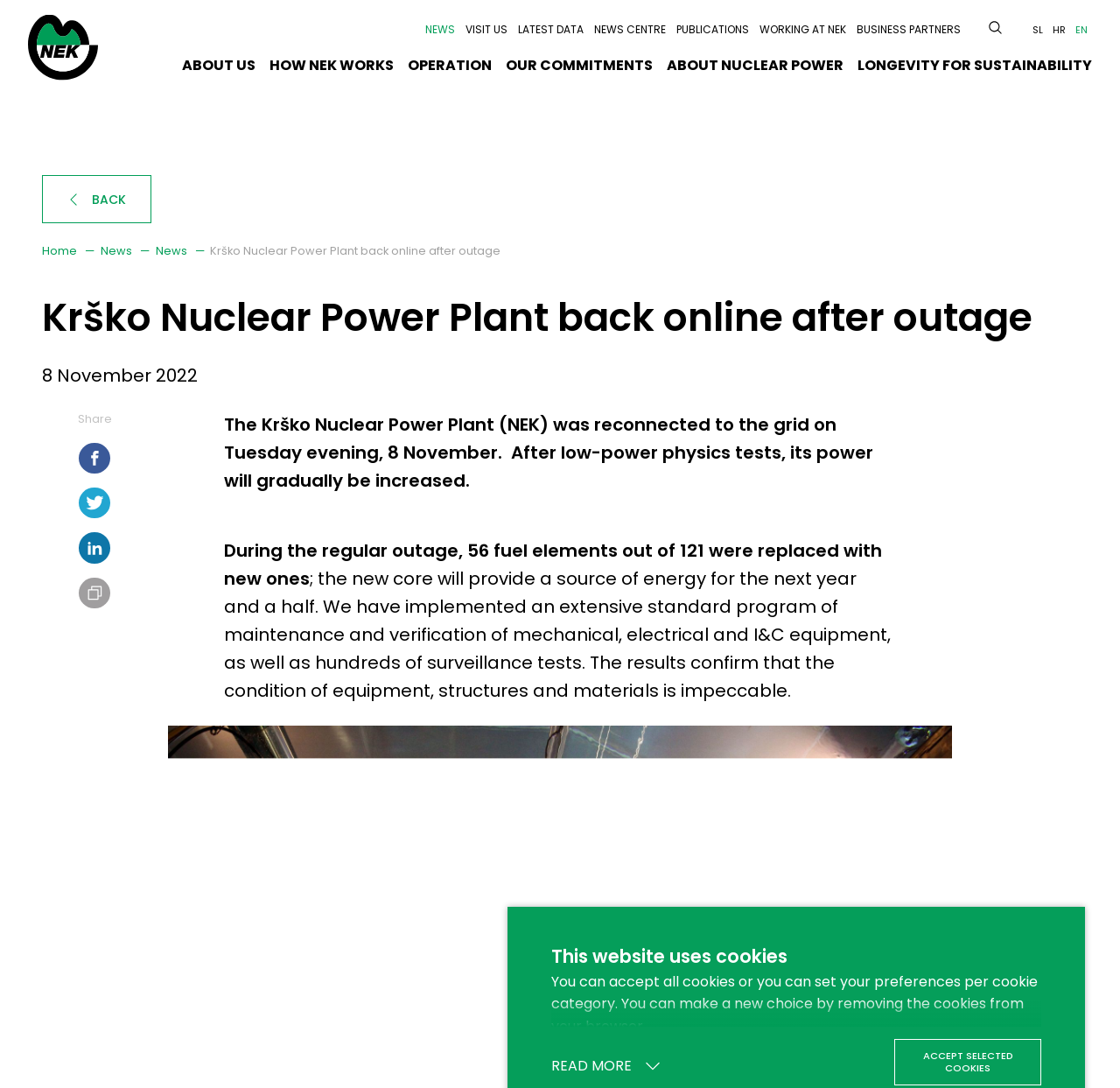What is the logo of the website?
Could you give a comprehensive explanation in response to this question?

The logo of the website is located at the top left corner of the webpage, and it is an image with the text 'NEK logo'.